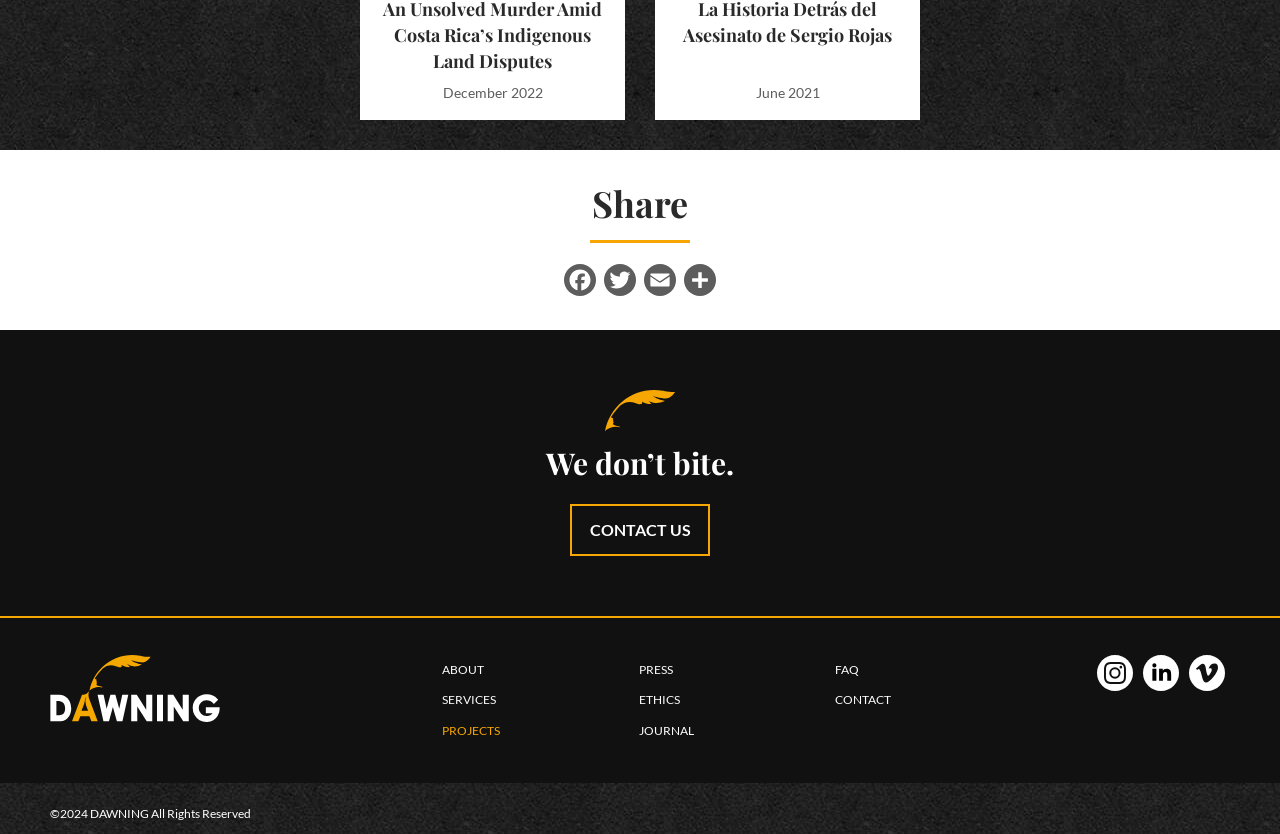Carefully observe the image and respond to the question with a detailed answer:
What is the tone of the heading 'We don’t bite.'?

The tone of the heading 'We don’t bite.' is friendly and approachable, as it uses a playful and informal phrase to convey a sense of welcoming and non-intimidation.